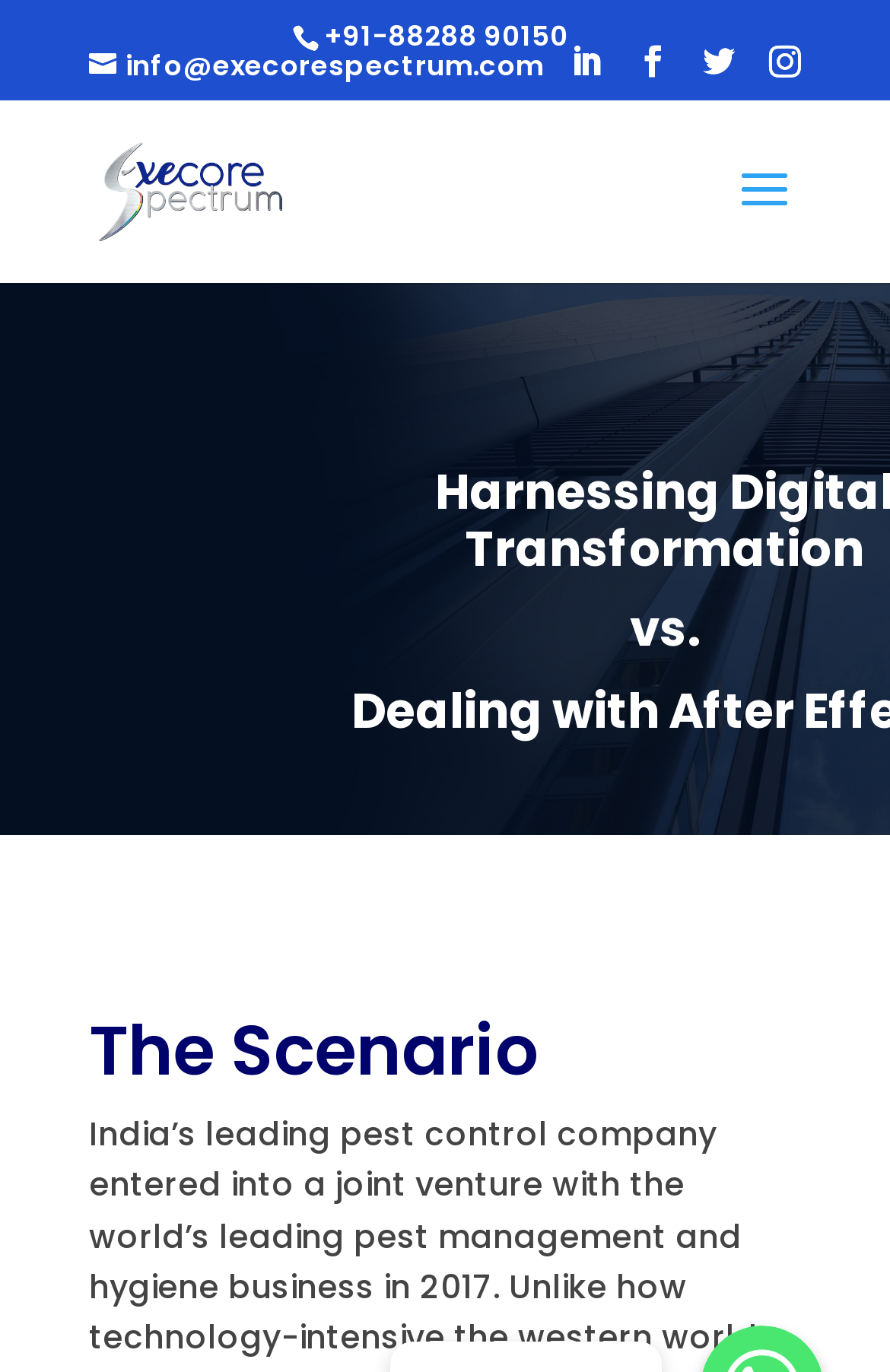Determine the bounding box coordinates of the UI element that matches the following description: "Facebook". The coordinates should be four float numbers between 0 and 1 in the format [left, top, right, bottom].

[0.715, 0.033, 0.751, 0.058]